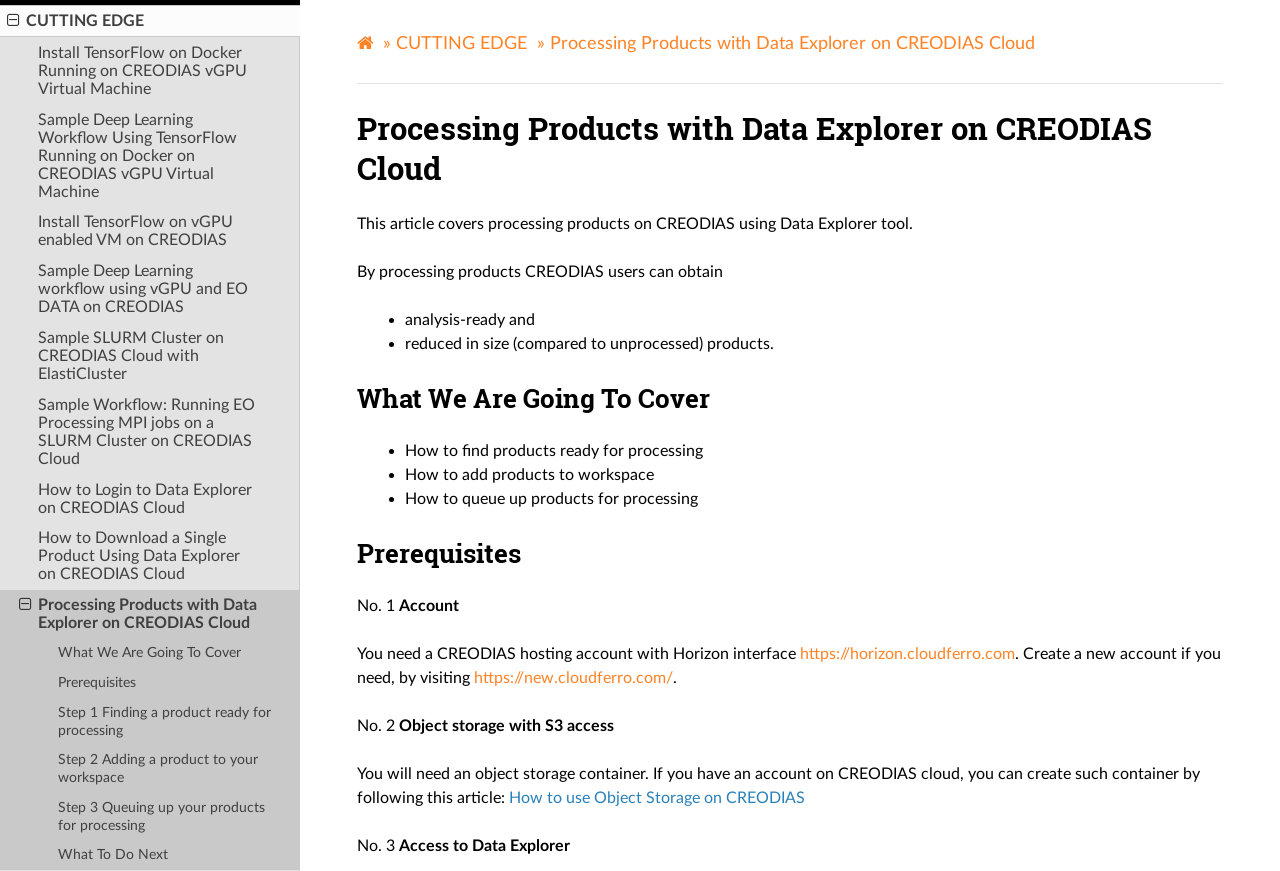Please specify the bounding box coordinates of the element that should be clicked to execute the given instruction: 'Click on 'What We Are Going To Cover''. Ensure the coordinates are four float numbers between 0 and 1, expressed as [left, top, right, bottom].

[0.0, 0.733, 0.234, 0.767]